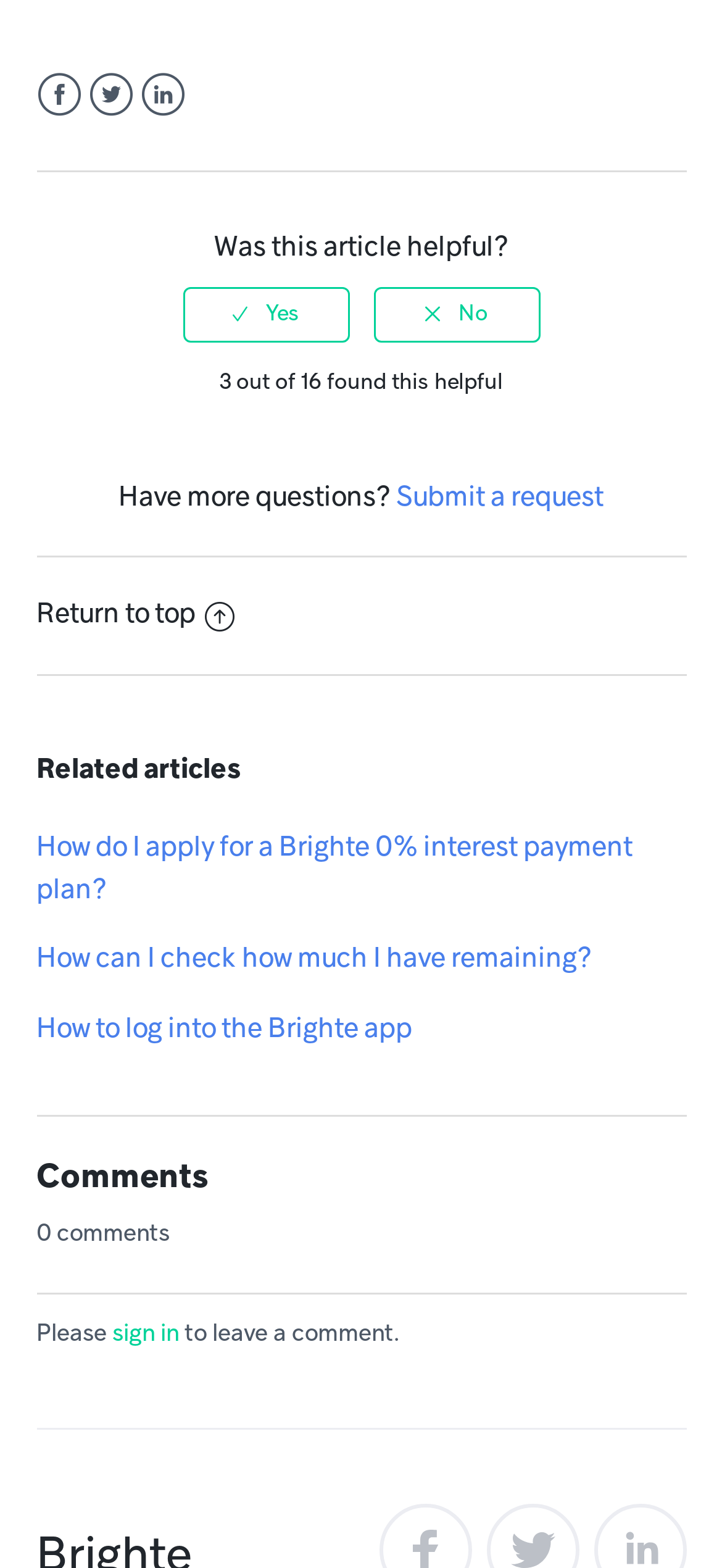Could you indicate the bounding box coordinates of the region to click in order to complete this instruction: "View related article on How do I apply for a Brighte 0% interest payment plan?".

[0.05, 0.533, 0.876, 0.576]